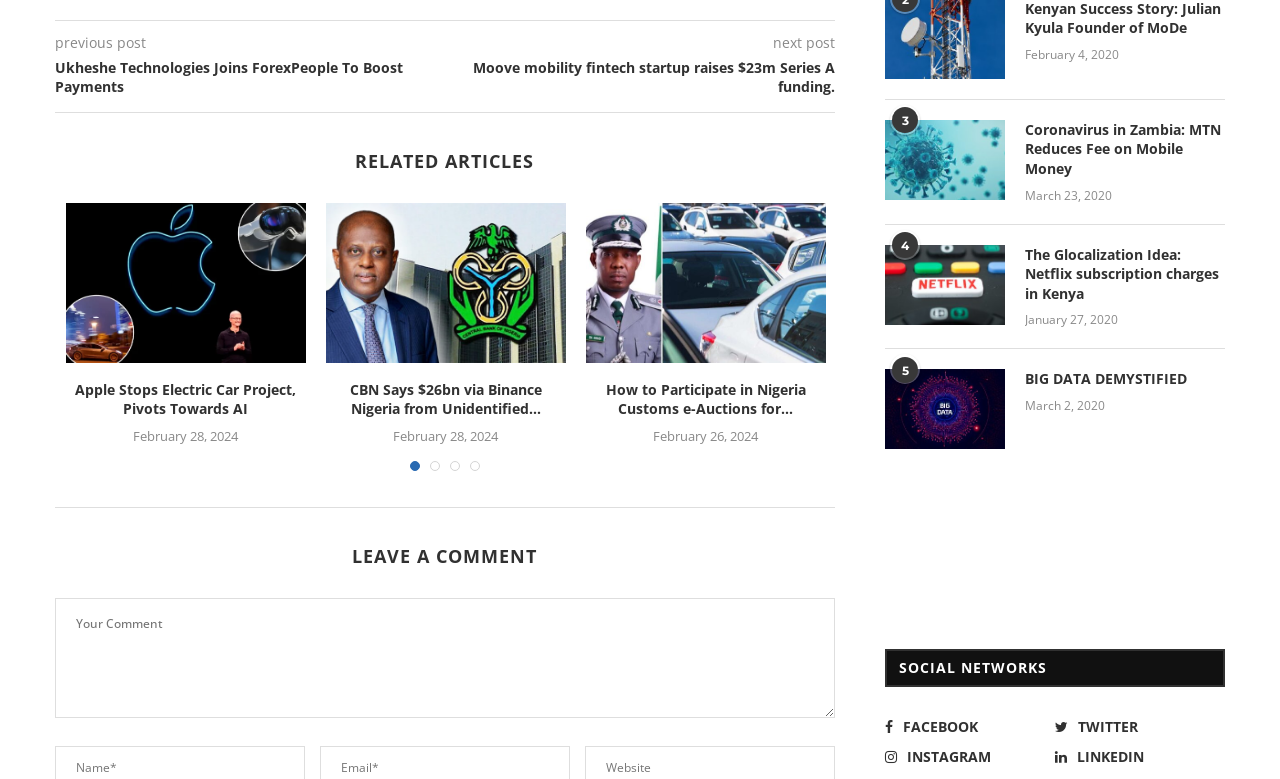Find the bounding box coordinates of the element's region that should be clicked in order to follow the given instruction: "Click on the 'previous post' link". The coordinates should consist of four float numbers between 0 and 1, i.e., [left, top, right, bottom].

[0.043, 0.042, 0.114, 0.066]